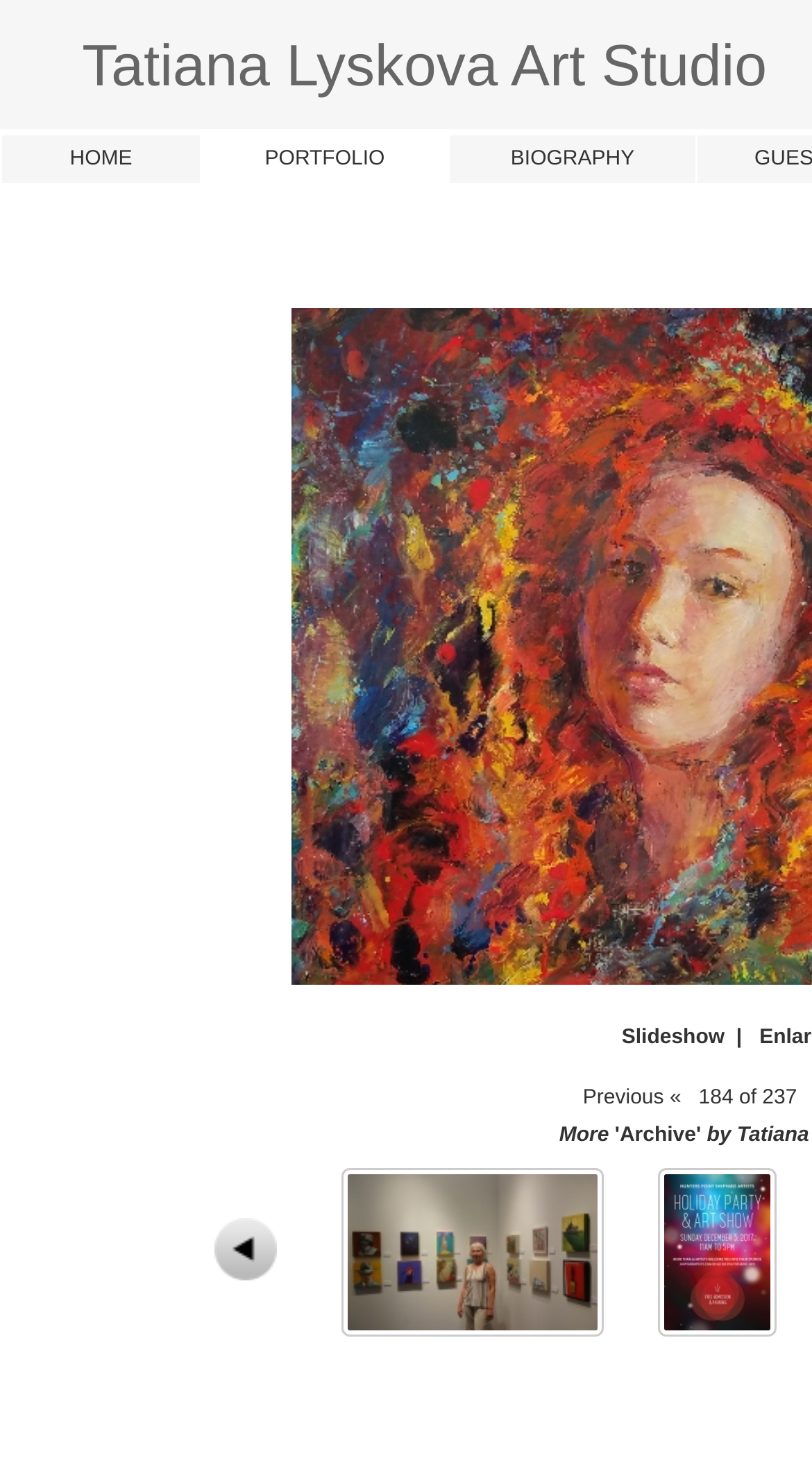Give a comprehensive overview of the webpage, including key elements.

This webpage is about Tatiana Lyskova's artwork, specifically her acrylic piece "Calm in the Storm". The page is divided into sections, with a series of small images at the top, likely thumbnails of her artwork. Below these images, there is a navigation menu with links to "HOME", "PORTFOLIO", and "BIOGRAPHY".

On the left side of the page, there is a column of images, some of which are decorative, while others appear to be links to other pages or sections of the website. One of these images is a logo for "Tatiana Lyskova Art Studio".

The main content of the page is a slideshow of images, with navigation links to move through the slideshow. The slideshow is positioned near the bottom of the page, with a series of small images and links above it. These links include "Previous" and "«" symbols, indicating that there are more images to view.

In the center of the page, there is a large image, which appears to be the main artwork being showcased, "Calm in the Storm". This image is surrounded by other images and links, including a description of the artwork and possibly other related artworks or events.

Overall, the page is focused on showcasing Tatiana Lyskova's artwork, with a clear navigation menu and a prominent display of her art pieces.